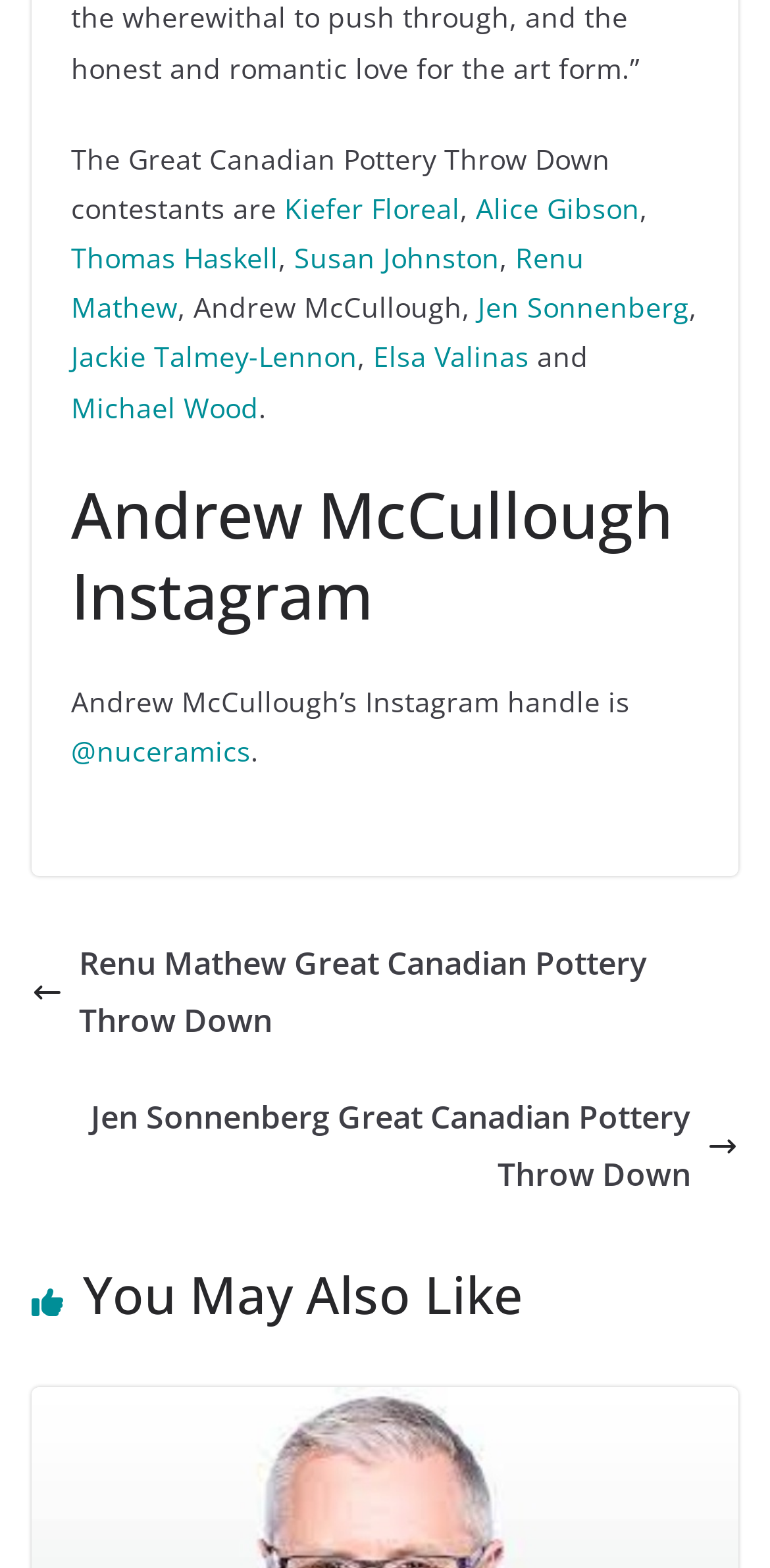From the webpage screenshot, predict the bounding box coordinates (top-left x, top-left y, bottom-right x, bottom-right y) for the UI element described here: Renu Mathew

[0.092, 0.152, 0.759, 0.208]